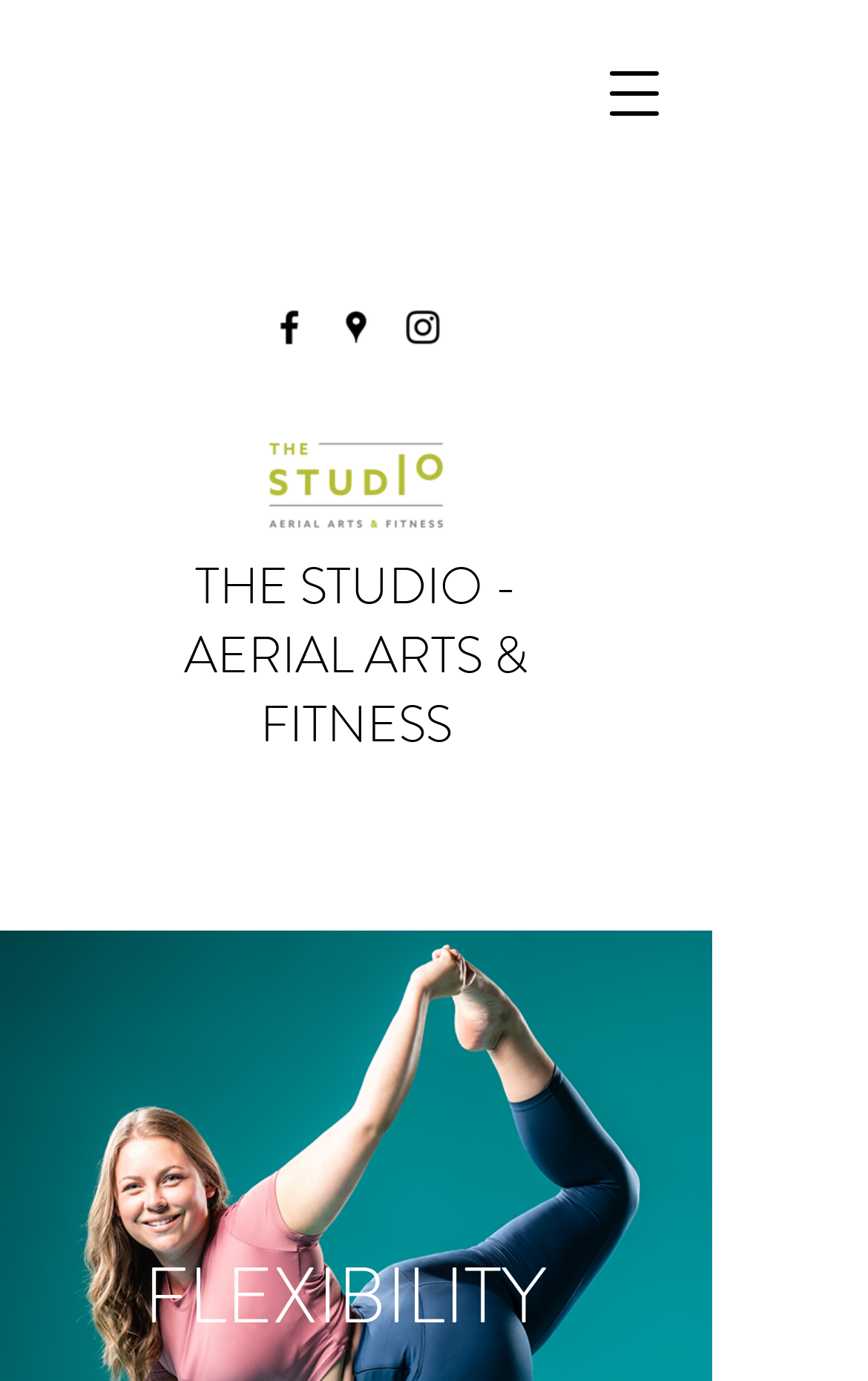What type of arts are offered?
Using the image, provide a detailed and thorough answer to the question.

The type of arts offered can be found in the link 'THE STUDIO - AERIAL ARTS & FITNESS' which indicates that the studio offers aerial arts, in addition to fitness classes.